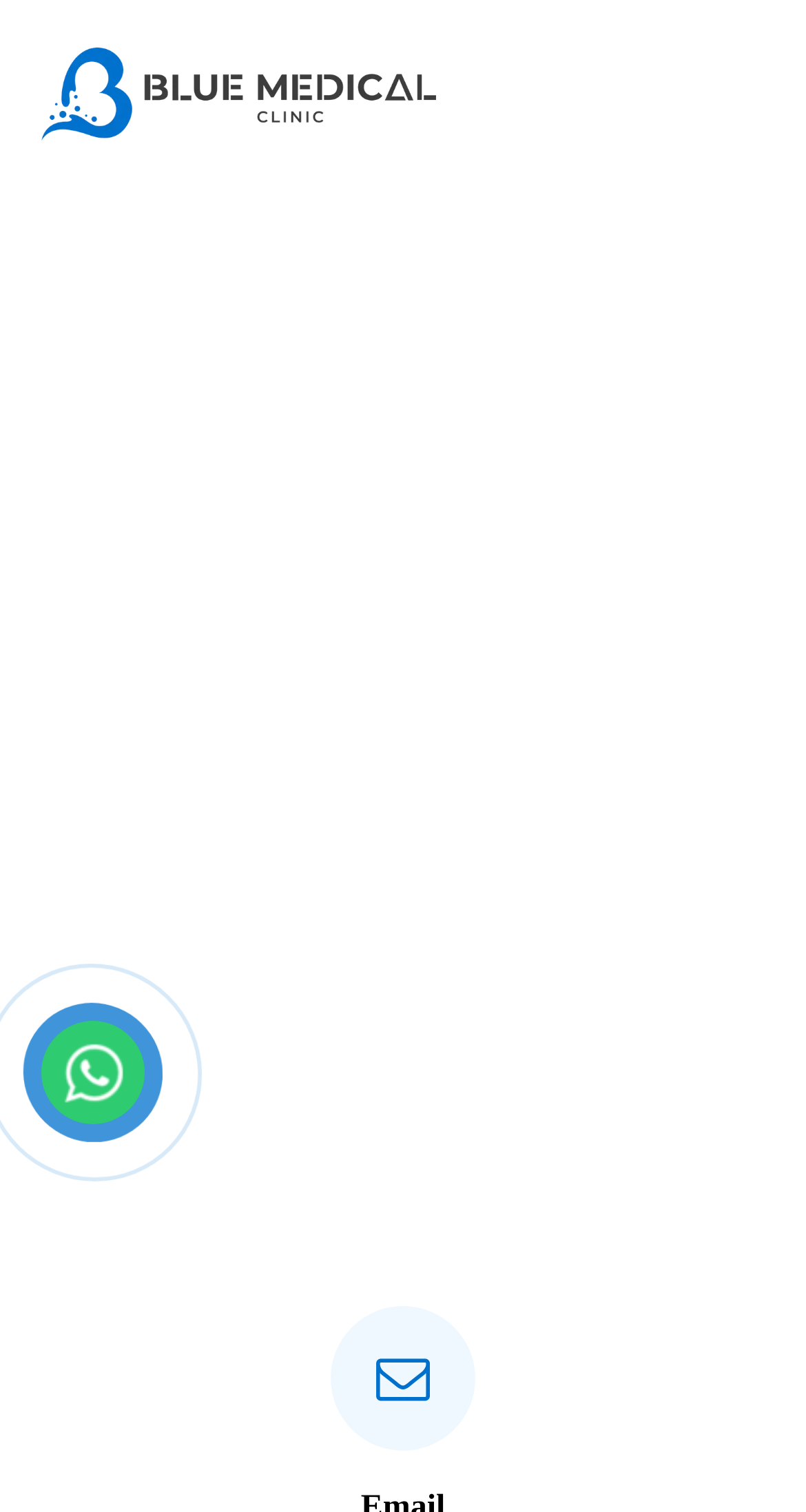What is the title of the article?
Give a comprehensive and detailed explanation for the question.

I found the title of the article by looking at the header section of the webpage, where it says 'dental plaque | Its causes and treatment' in a heading element.